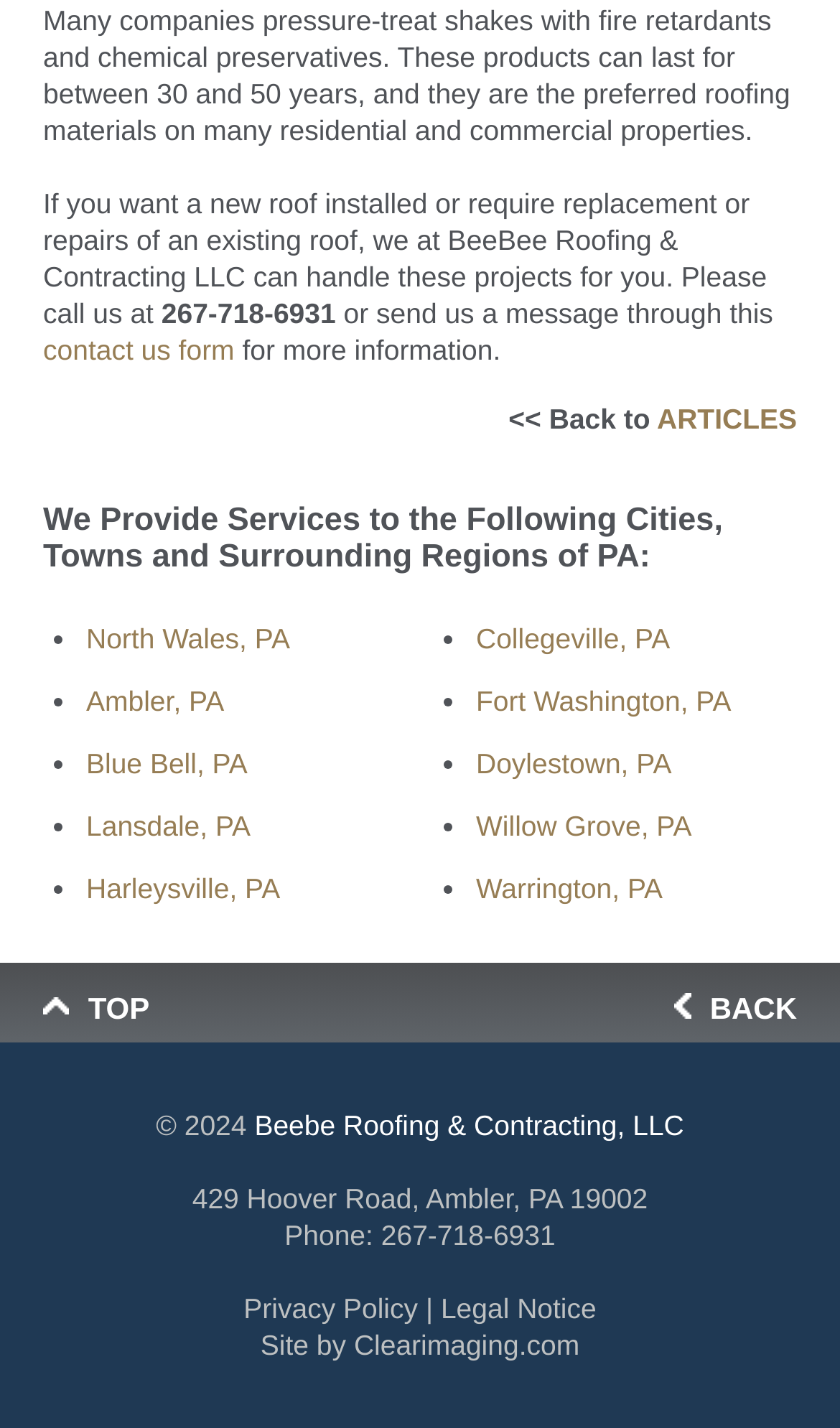With reference to the image, please provide a detailed answer to the following question: What is the phone number to contact BeeBee Roofing & Contracting LLC?

I found the phone number by looking at the text elements on the webpage. Specifically, I found the text 'Please call us at' followed by the phone number '267-718-6931'.